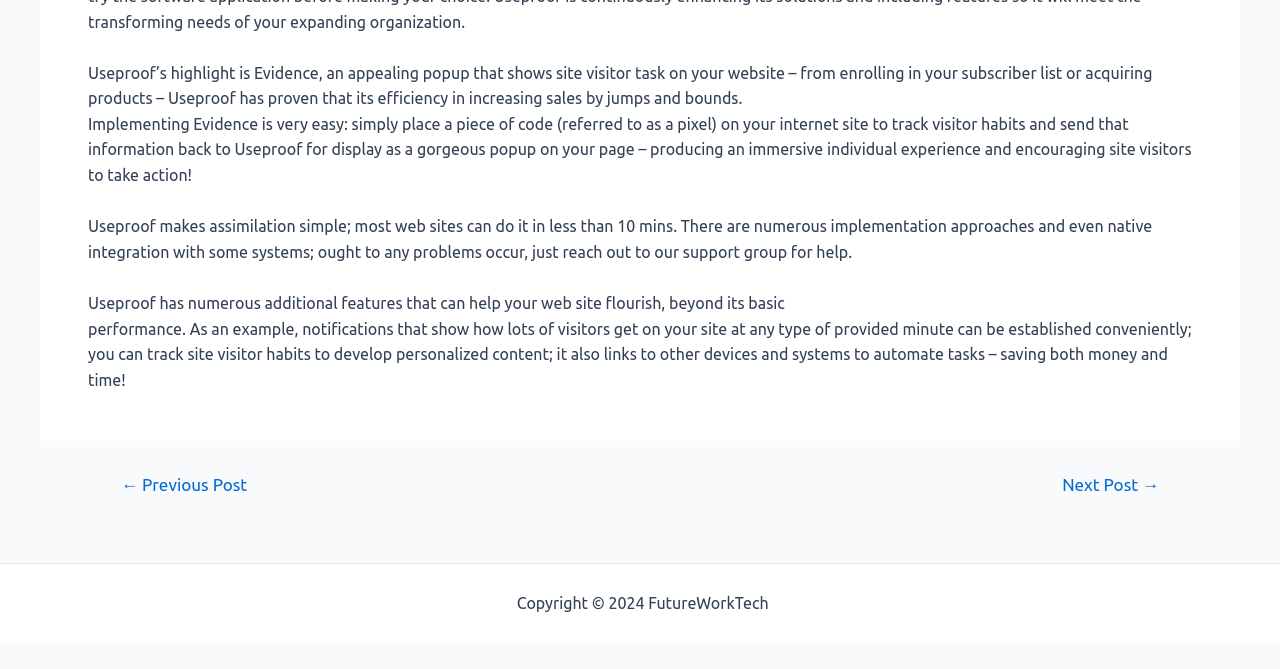Respond concisely with one word or phrase to the following query:
What can be tracked with Useproof?

Visitor habits